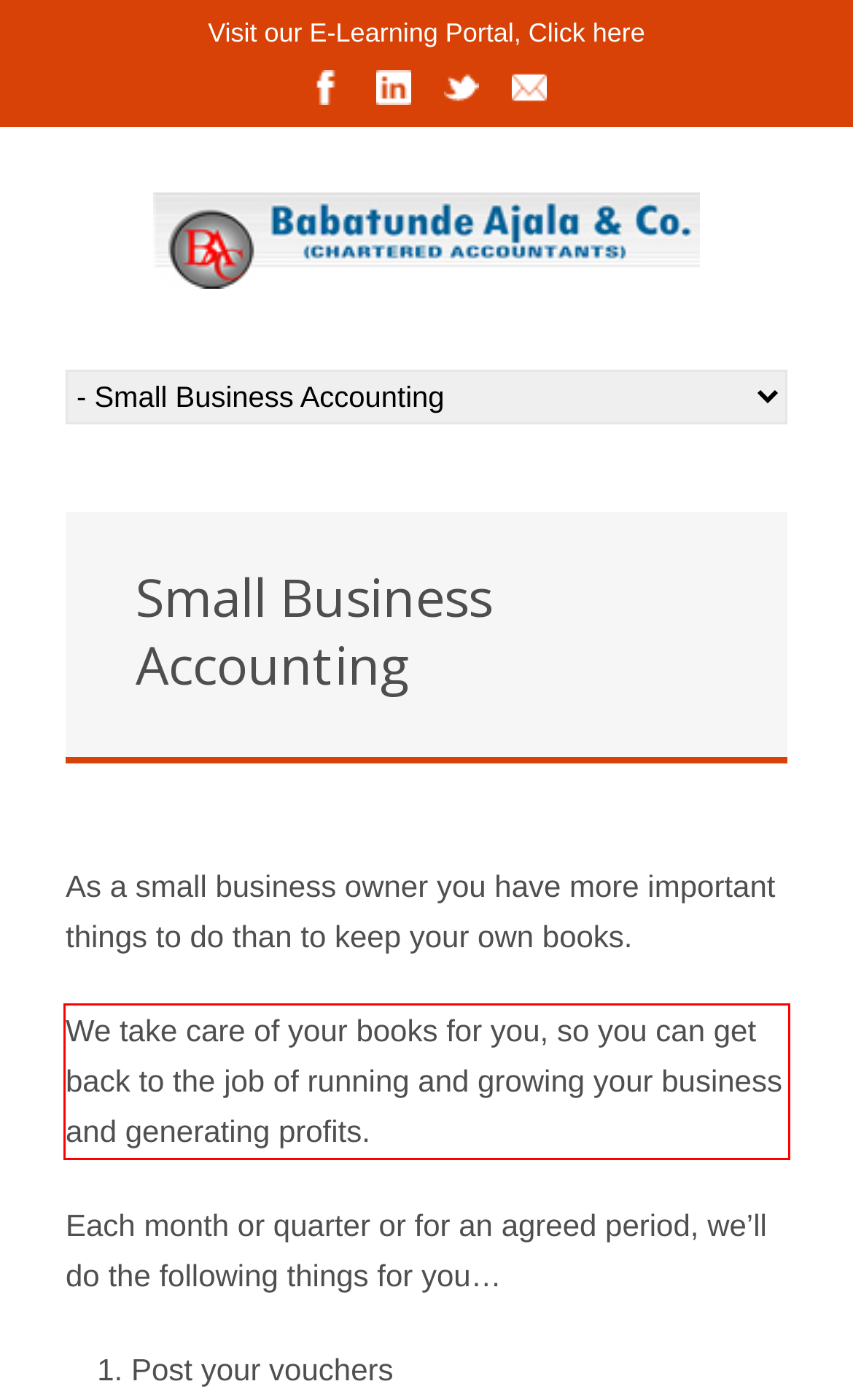In the given screenshot, locate the red bounding box and extract the text content from within it.

We take care of your books for you, so you can get back to the job of running and growing your business and generating profits.